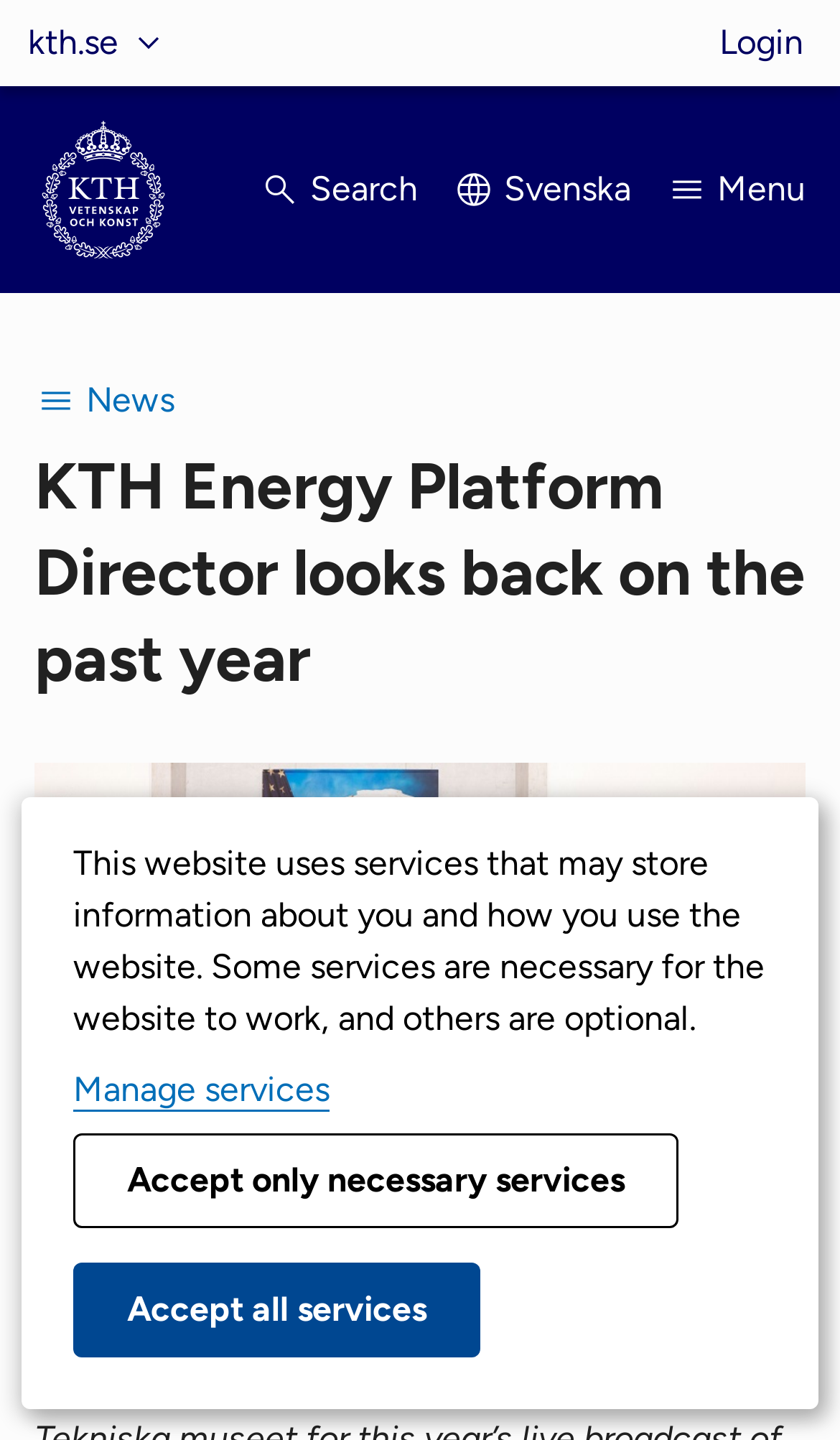What is the function of the button 'Menu'?
Give a thorough and detailed response to the question.

I inferred the function of the button 'Menu' by its label and location at the top of the page, which suggests that it is used to open a menu that provides access to other parts of the website.